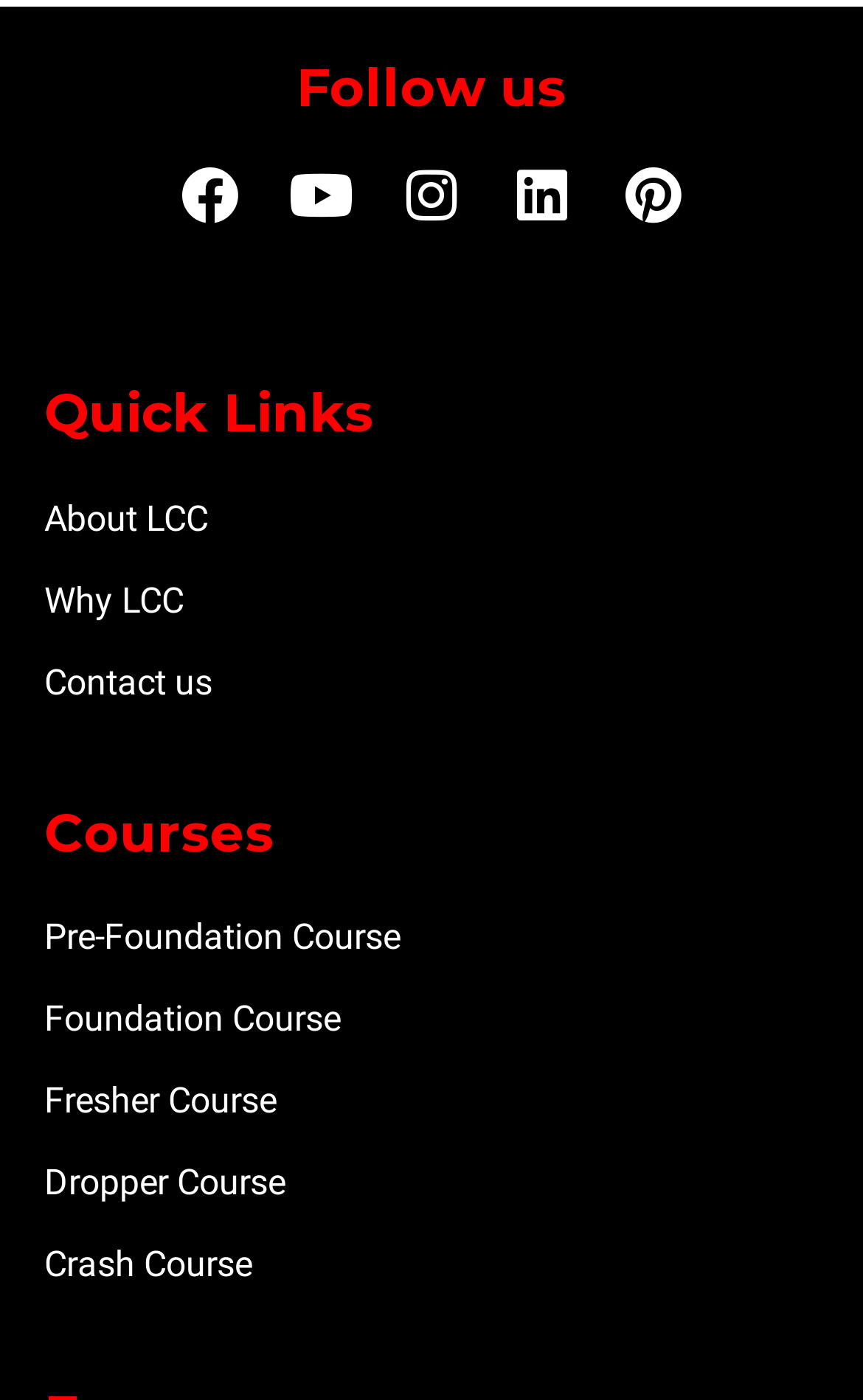What is the position of the 'About LCC' link?
Using the image as a reference, give an elaborate response to the question.

I compared the y1 coordinates of the links under the 'Quick Links' heading and found that the 'About LCC' link has the smallest y1 value, indicating that it is located at the top-left position.